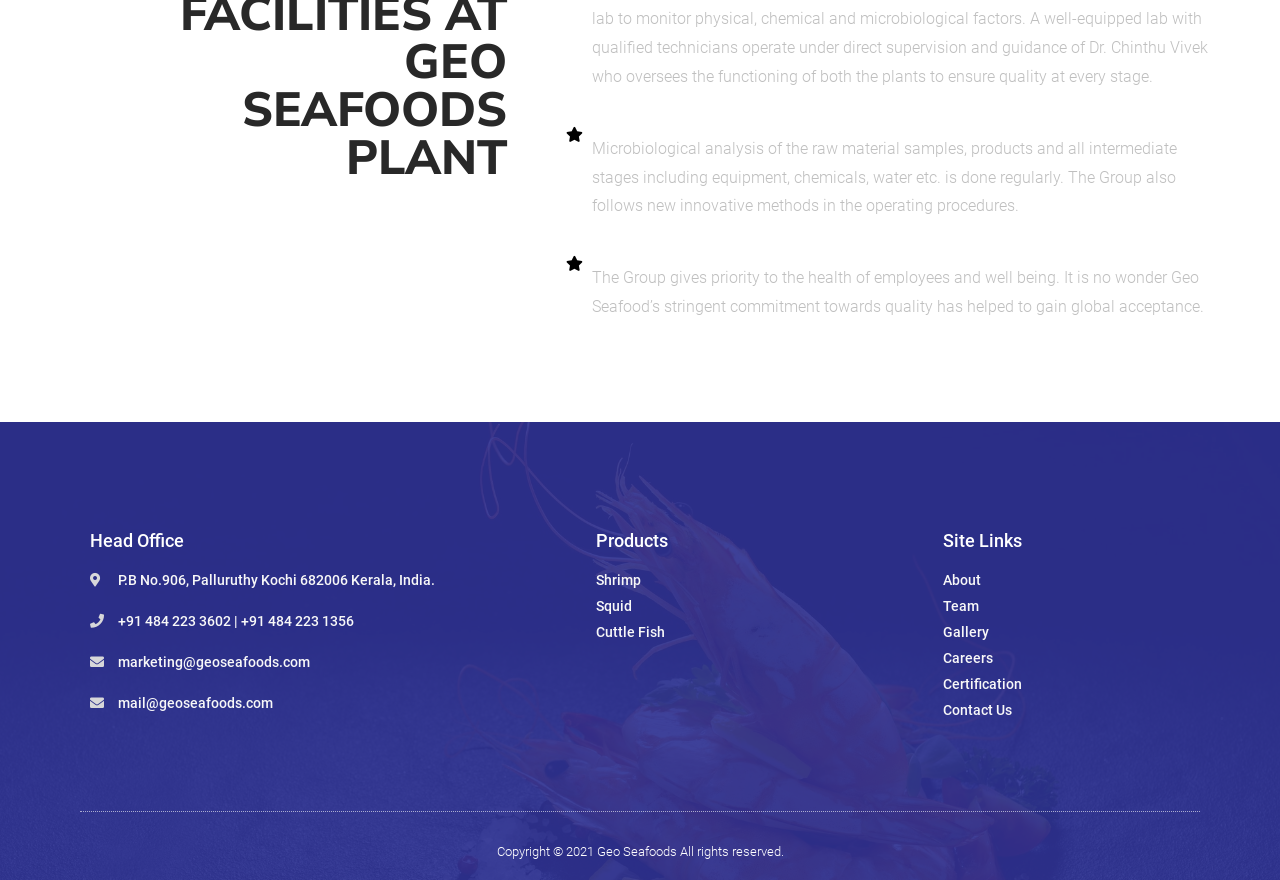What types of products does the company offer?
Using the information from the image, provide a comprehensive answer to the question.

The company offers various products, including Shrimp, Squid, and Cuttle Fish, as mentioned in the link elements with IDs 337, 338, and 339, respectively, under the 'Products' heading.